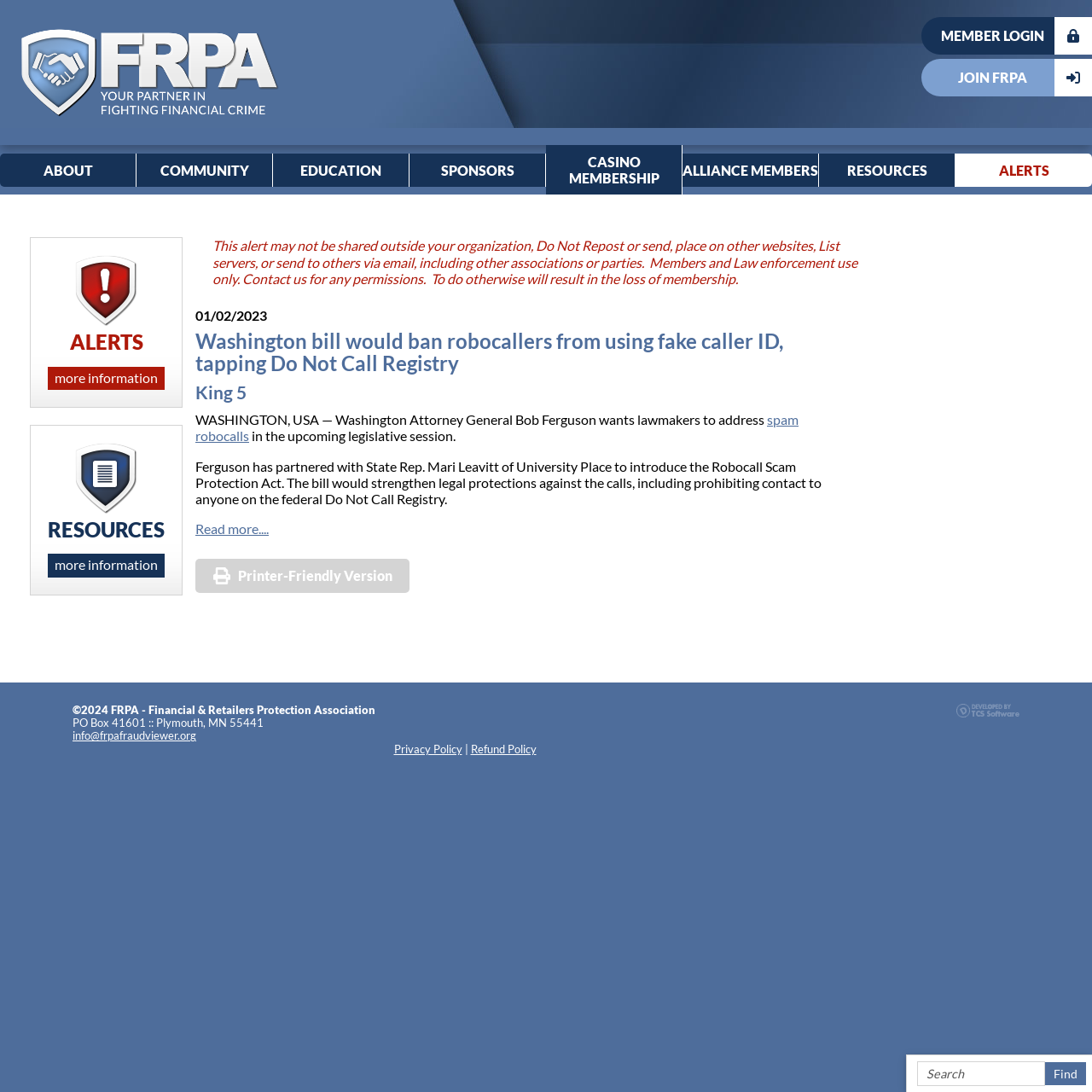Find the bounding box coordinates of the clickable element required to execute the following instruction: "Search the site". Provide the coordinates as four float numbers between 0 and 1, i.e., [left, top, right, bottom].

[0.84, 0.972, 0.957, 0.995]